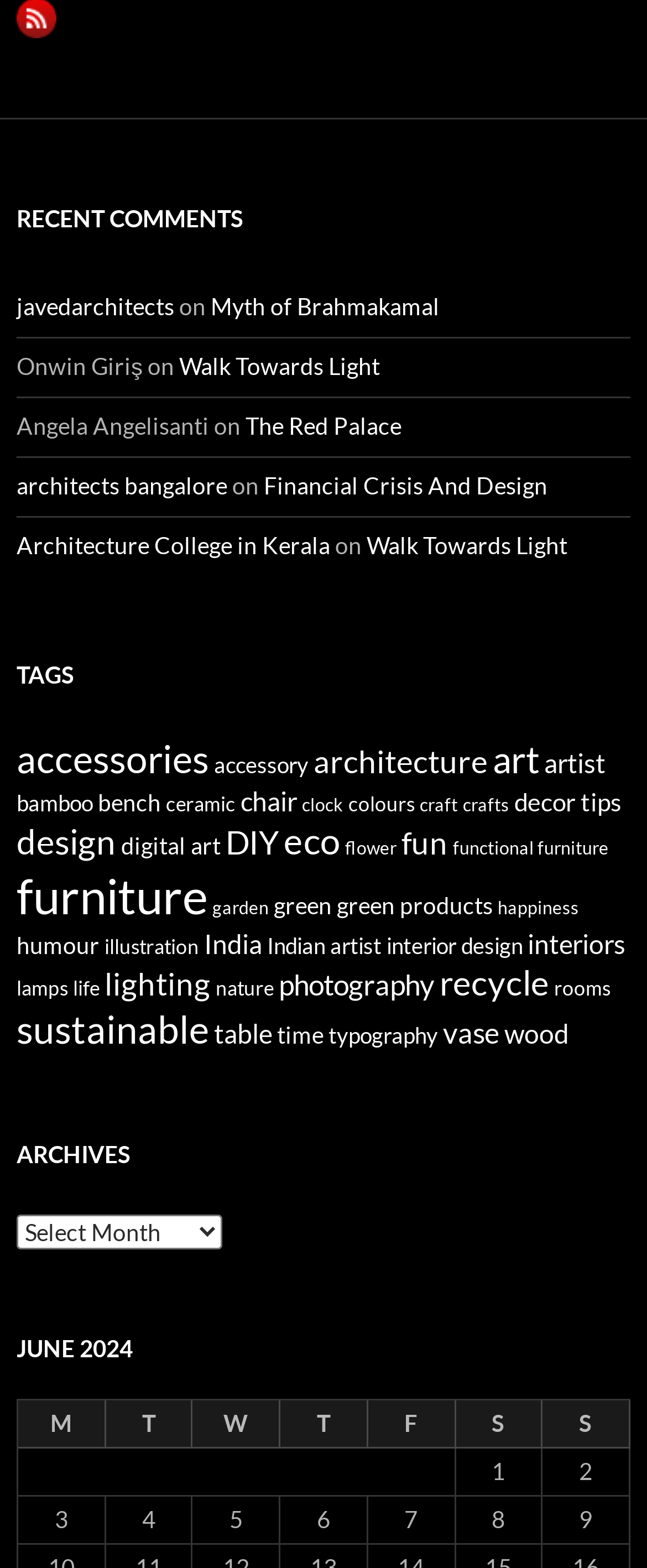Find the bounding box coordinates for the HTML element specified by: "functional furniture".

[0.7, 0.533, 0.941, 0.547]